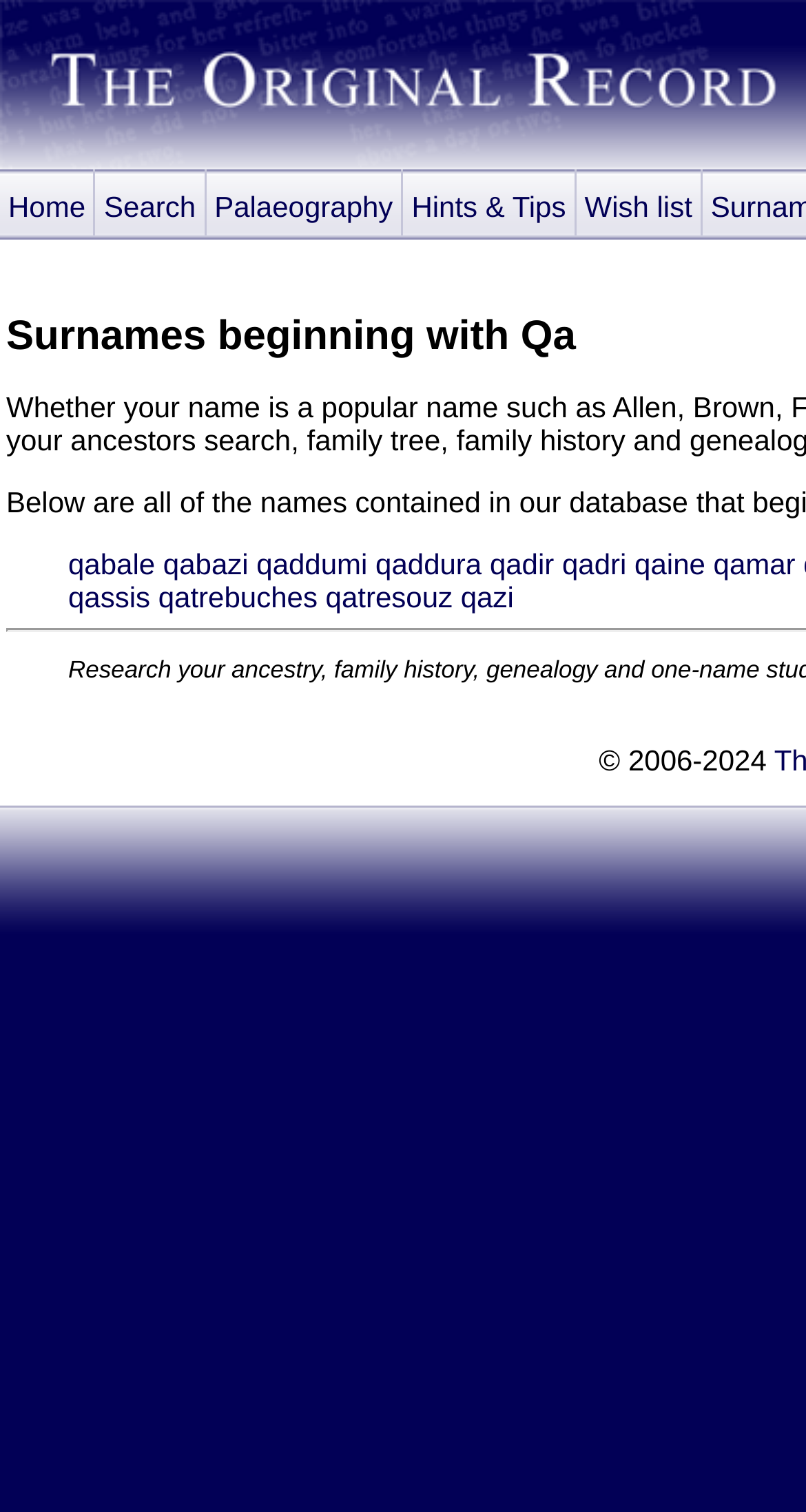Summarize the webpage with intricate details.

The webpage is titled "The Original Record - Index of names - Qa" and appears to be a directory or index page. At the top, there are five links: "Home", "Search", "Palaeography", "Hints & Tips", and "Wish list", arranged horizontally from left to right. 

Below these links, there is a list of 11 links, also arranged horizontally, with names starting with "qa", such as "qabale", "qabazi", "qaddumi", and so on, up to "qazi". These links are grouped under the "Wish list" link. 

Further down, there are 7 more links, again arranged horizontally, with names starting with "qa", such as "qassis", "qatrebuches", "qatresouz", and so on, up to "qamar". These links are also grouped under the "Wish list" link.

At the bottom of the page, there is a copyright notice that reads "© 2006-2024".